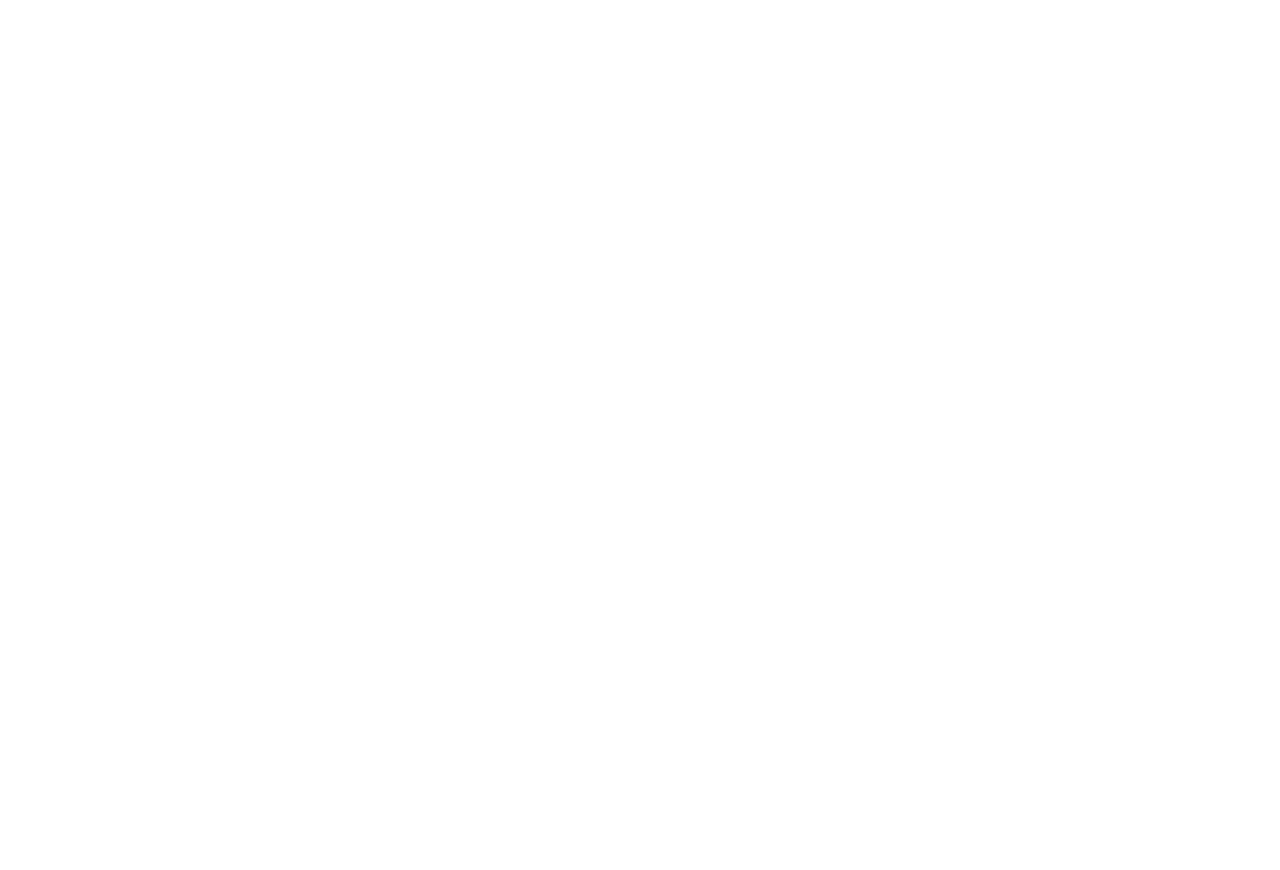Indicate the bounding box coordinates of the element that must be clicked to execute the instruction: "Learn how CRASHED MY CAR can assist in navigating the complexities of a car accident aftermath in the Bronx, NY". The coordinates should be given as four float numbers between 0 and 1, i.e., [left, top, right, bottom].

[0.179, 0.349, 0.891, 0.416]